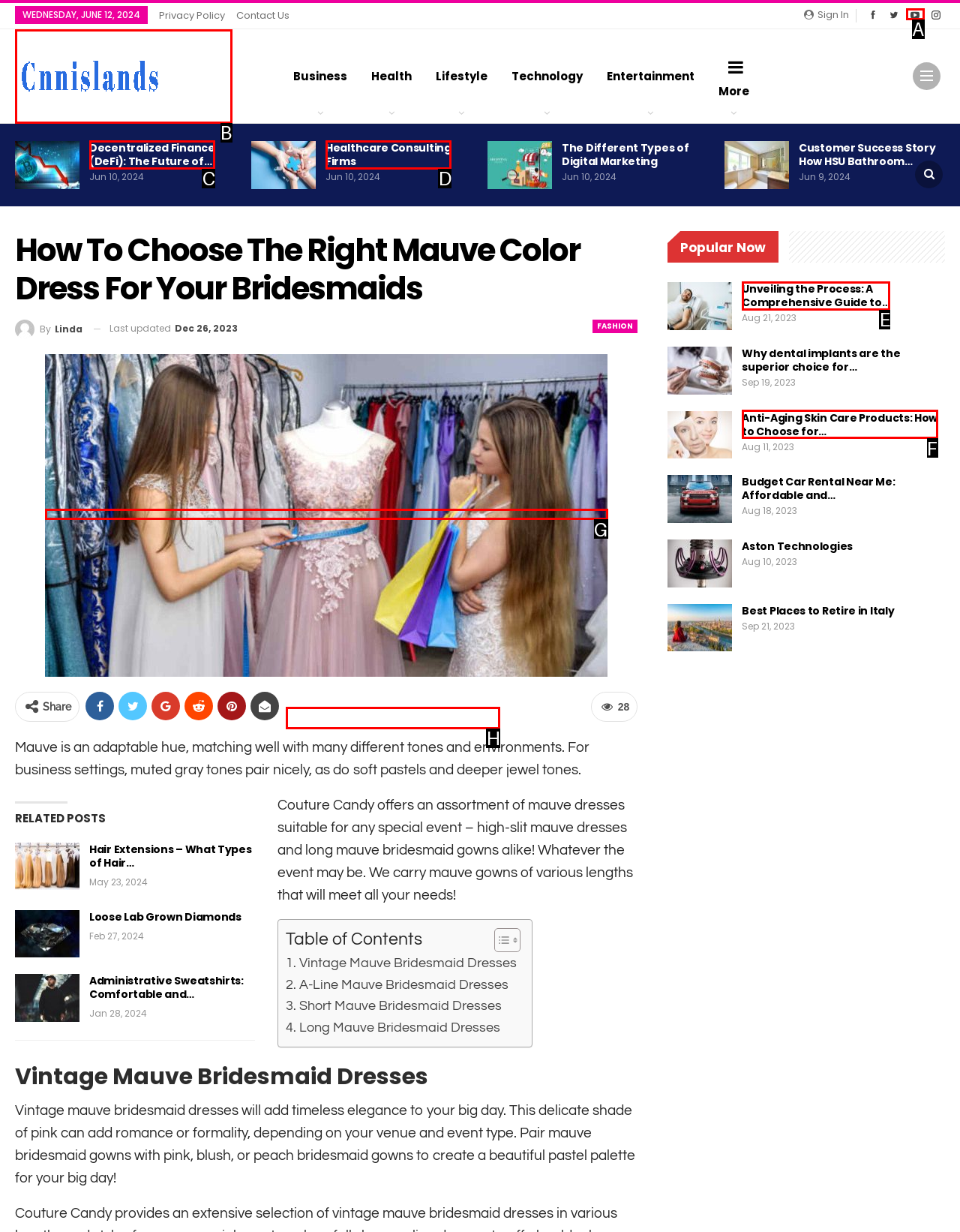Tell me which option I should click to complete the following task: Read the article 'How to Choose the Right Mauve Color Dress for Your Bridesmaids'
Answer with the option's letter from the given choices directly.

G